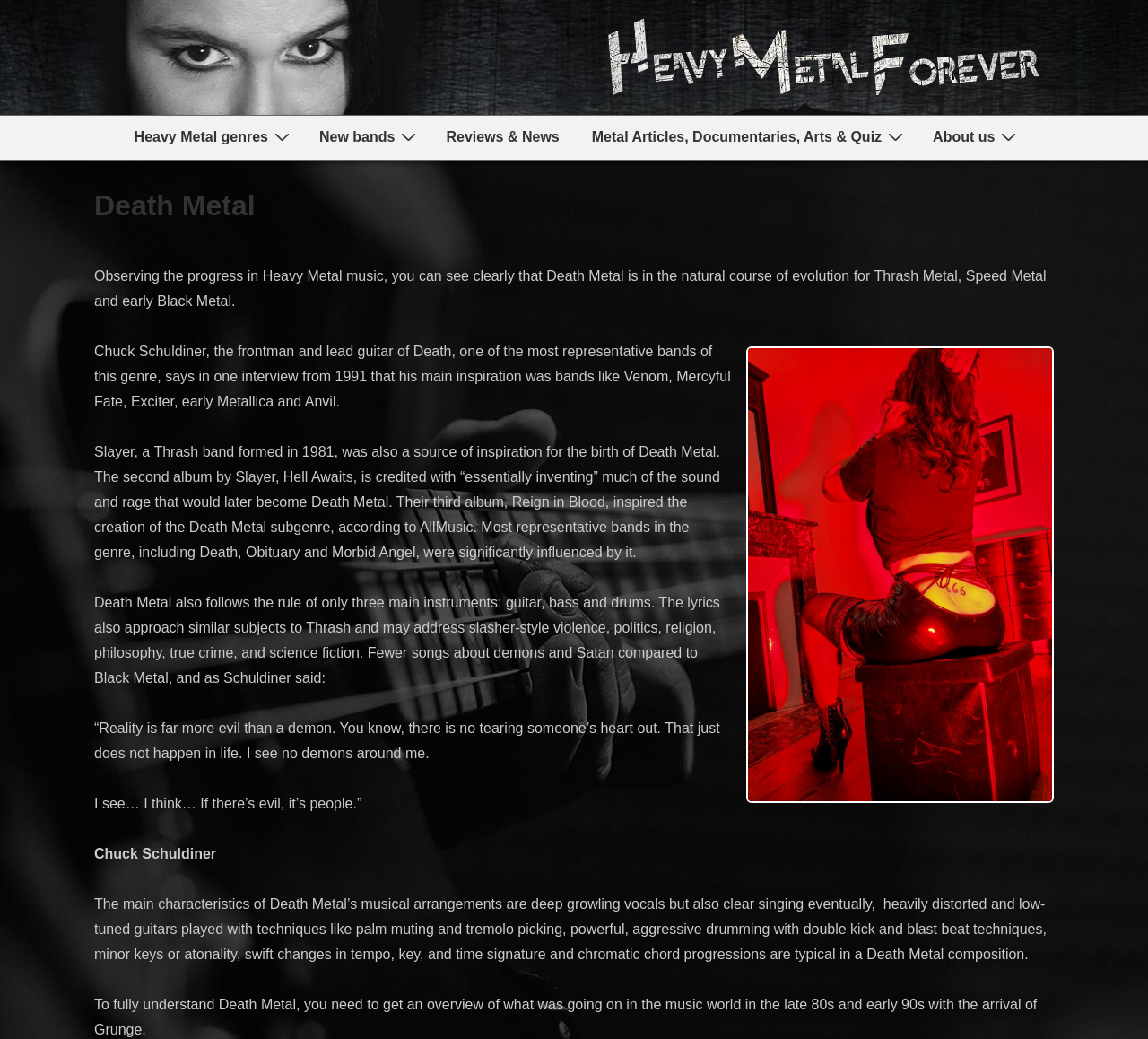Given the following UI element description: "New bands", find the bounding box coordinates in the webpage screenshot.

[0.264, 0.111, 0.375, 0.154]